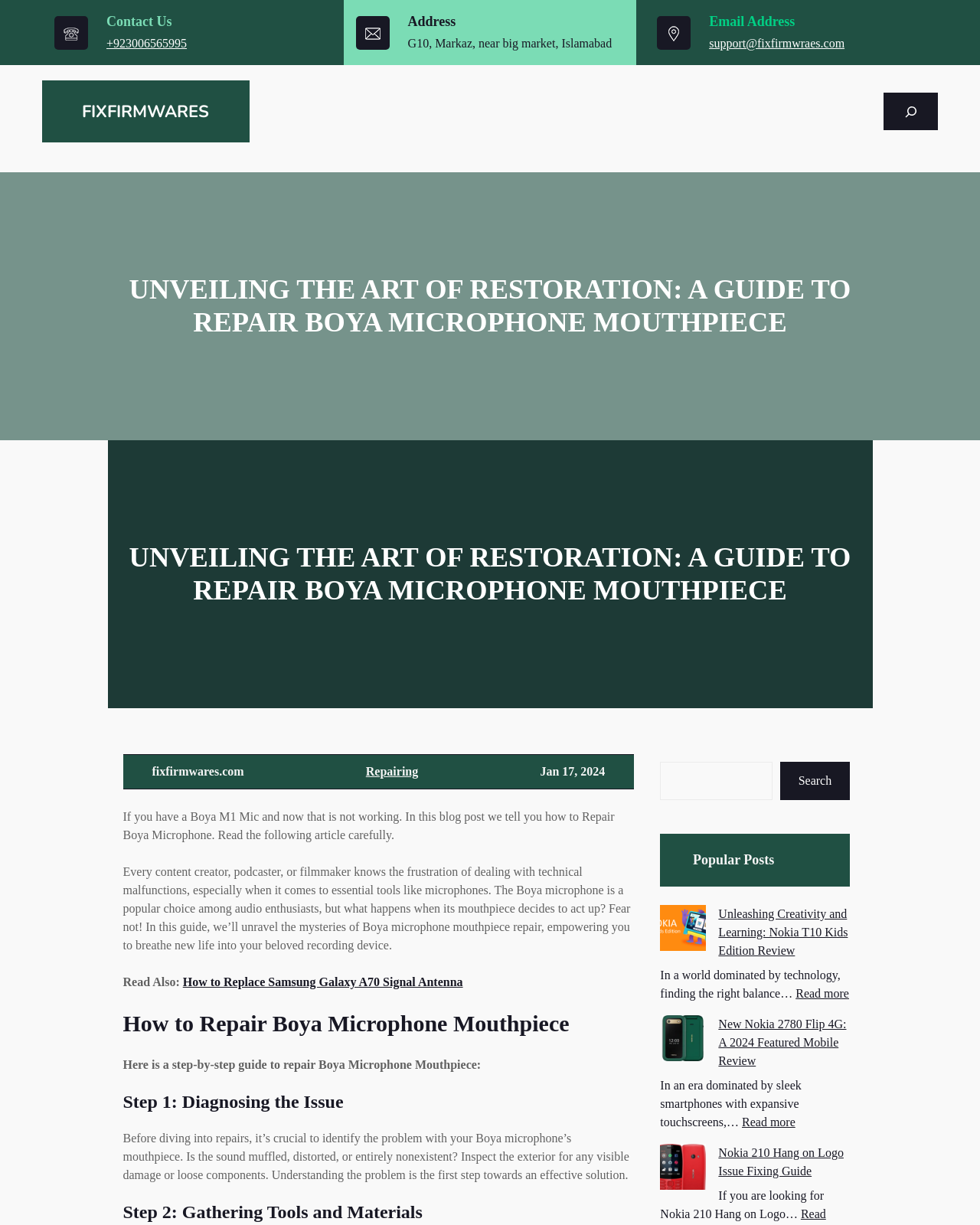Use a single word or phrase to answer the question:
What is the email address?

support@fixfirmwares.com